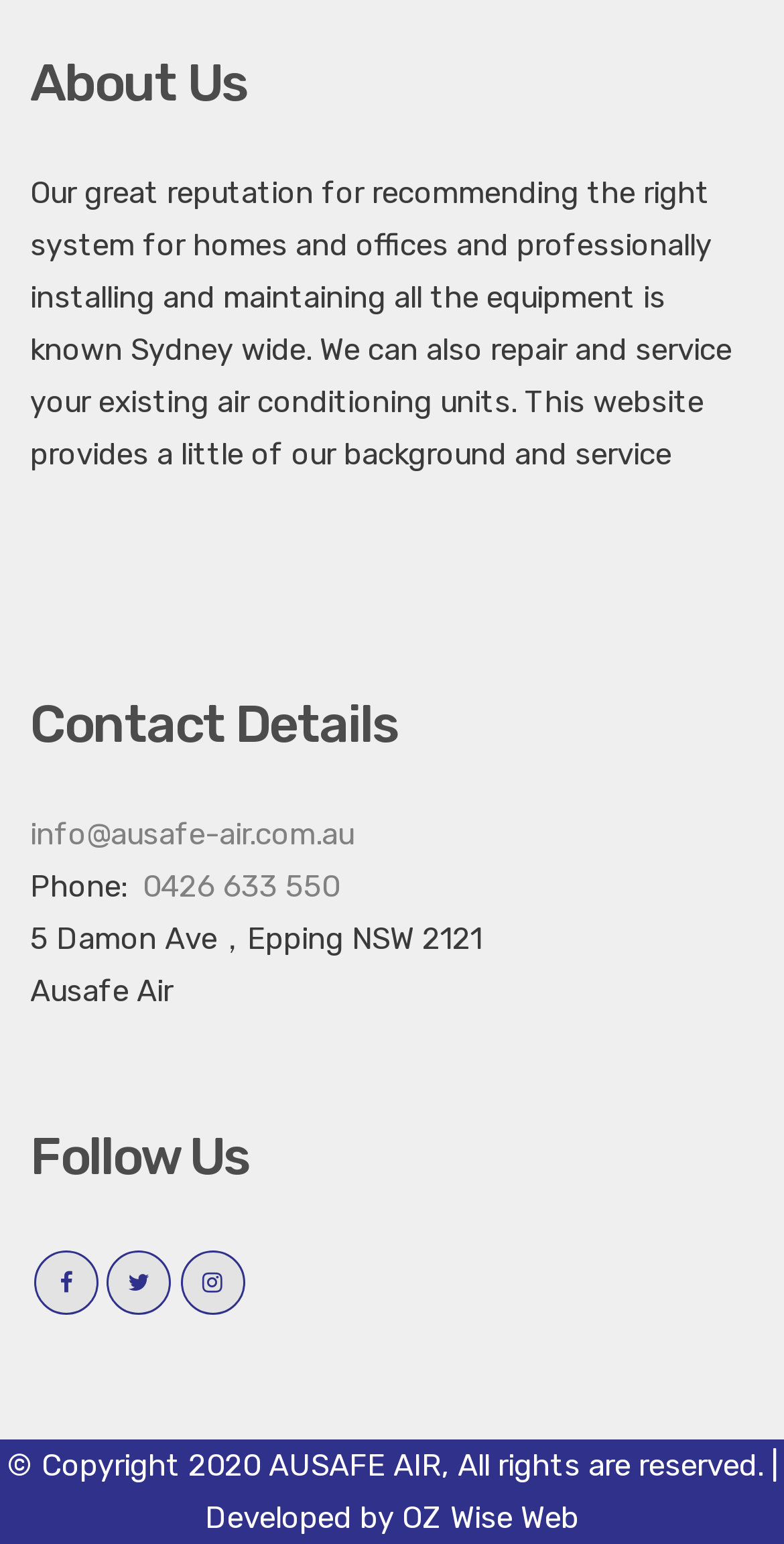Find and provide the bounding box coordinates for the UI element described with: "OZ Wise Web".

[0.513, 0.971, 0.738, 0.995]